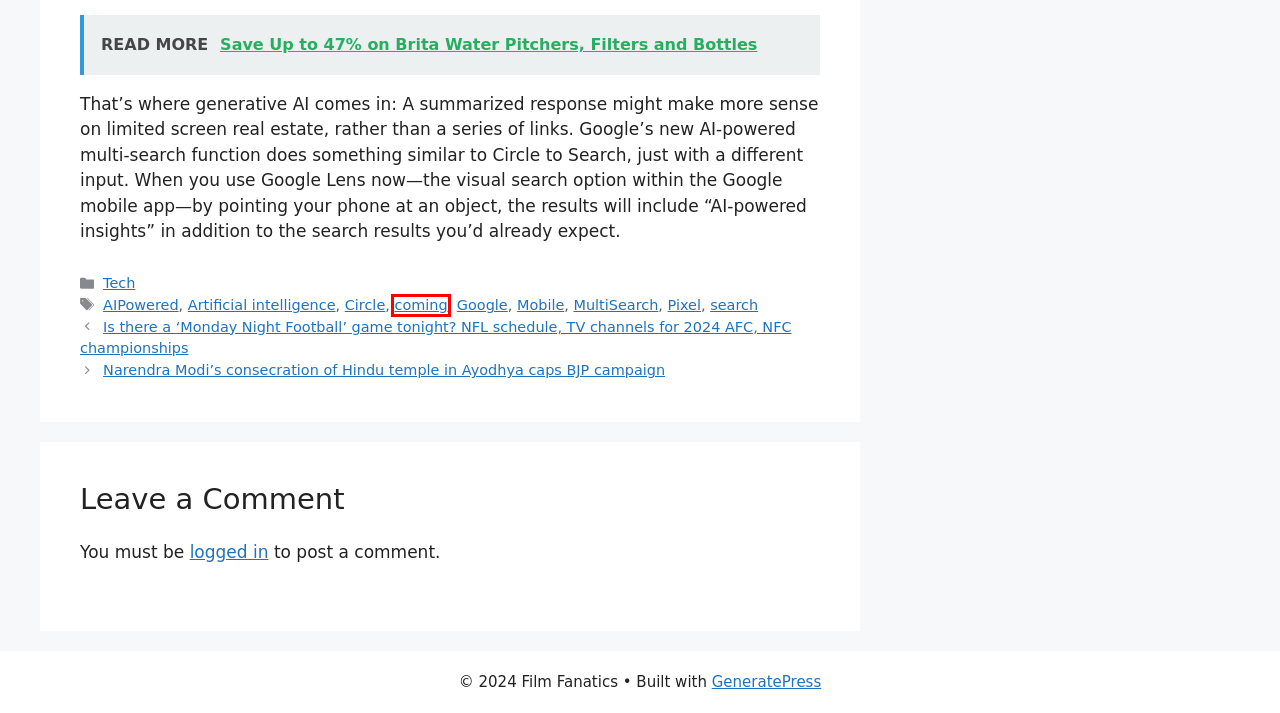Examine the screenshot of a webpage with a red bounding box around a specific UI element. Identify which webpage description best matches the new webpage that appears after clicking the element in the red bounding box. Here are the candidates:
A. Google - Film Fanatics
B. Save Up to 47% on Brita Water Pitchers, Filters and Bottles - Film Fanatics
C. search - Film Fanatics
D. coming - Film Fanatics
E. Artificial intelligence - Film Fanatics
F. Mobile - Film Fanatics
G. Pixel - Film Fanatics
H. Narendra Modi’s consecration of Hindu temple in Ayodhya caps BJP campaign - Film Fanatics

D